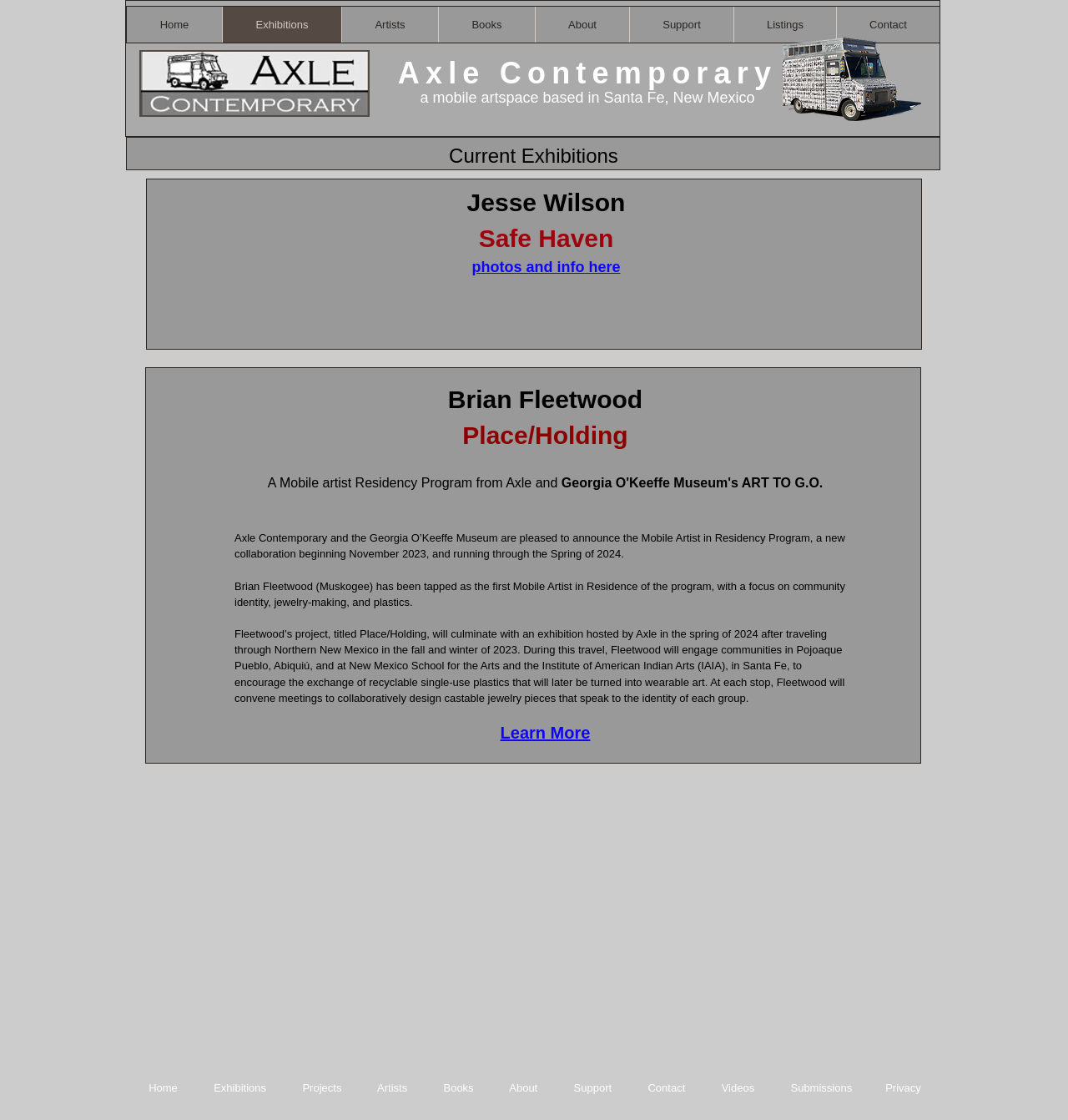Identify the bounding box coordinates for the region to click in order to carry out this instruction: "go to home page". Provide the coordinates using four float numbers between 0 and 1, formatted as [left, top, right, bottom].

[0.119, 0.006, 0.208, 0.038]